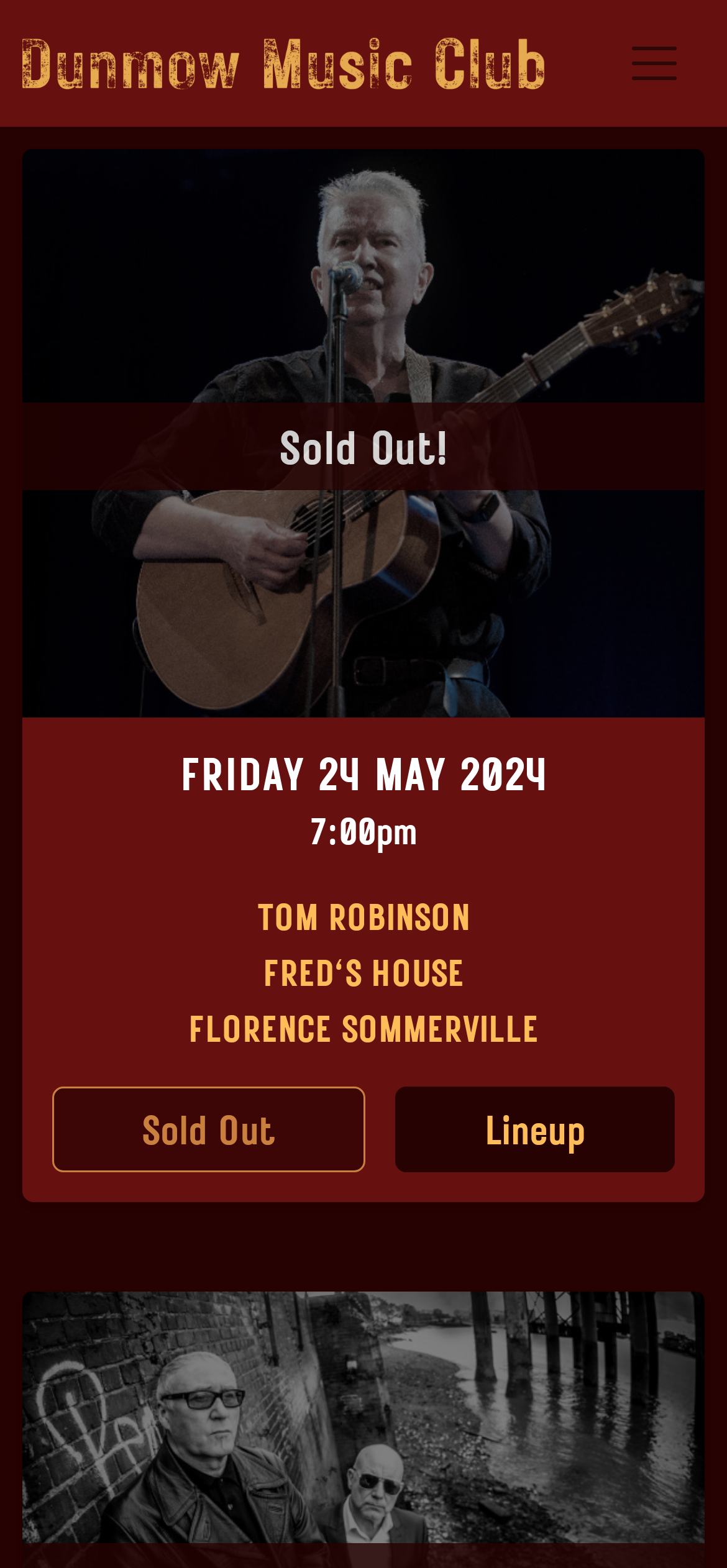Present a detailed account of what is displayed on the webpage.

The webpage is the homepage of the Dunmow Music Club. At the top left, there is a logo, which is an image linked to another webpage. Next to the logo, there is a button to toggle navigation, which is not expanded by default. 

Below the logo, there is a large banner image that spans almost the entire width of the page. 

In the middle of the page, there is a section that appears to be an event listing. It starts with a heading that reads "FRIDAY 24 MAY 2024" and is followed by the event time, "7:00pm". Below the event time, there are three links to performers: "TOM ROBINSON", "FRED'S HOUSE", and "FLORENCE SOMMERVILLE". The event is sold out, as indicated by the "Sold Out!" and "Sold Out" texts. 

At the bottom right of the event listing, there is a link to view the "Lineup".